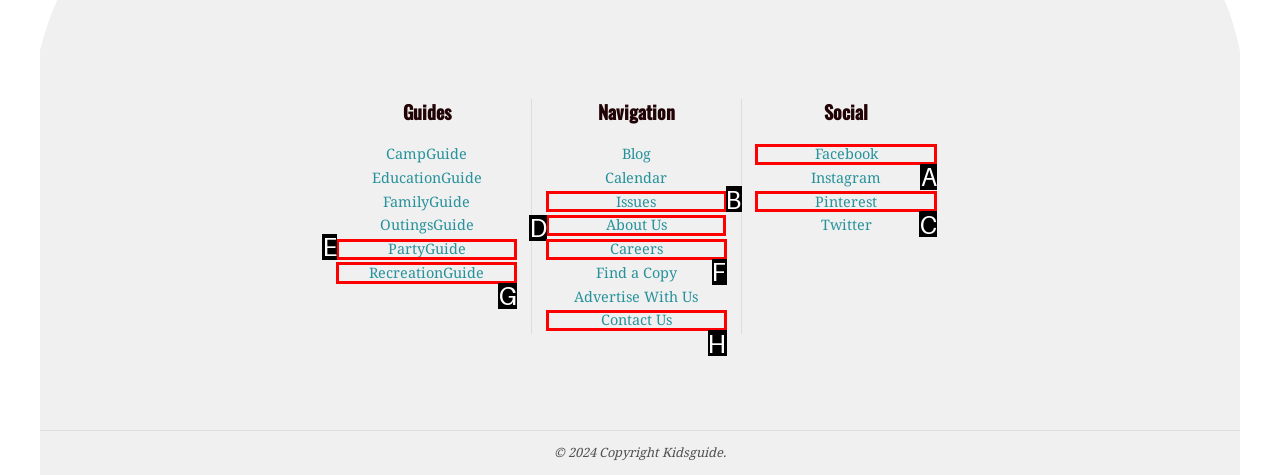Select the letter associated with the UI element you need to click to perform the following action: Read About Us
Reply with the correct letter from the options provided.

D